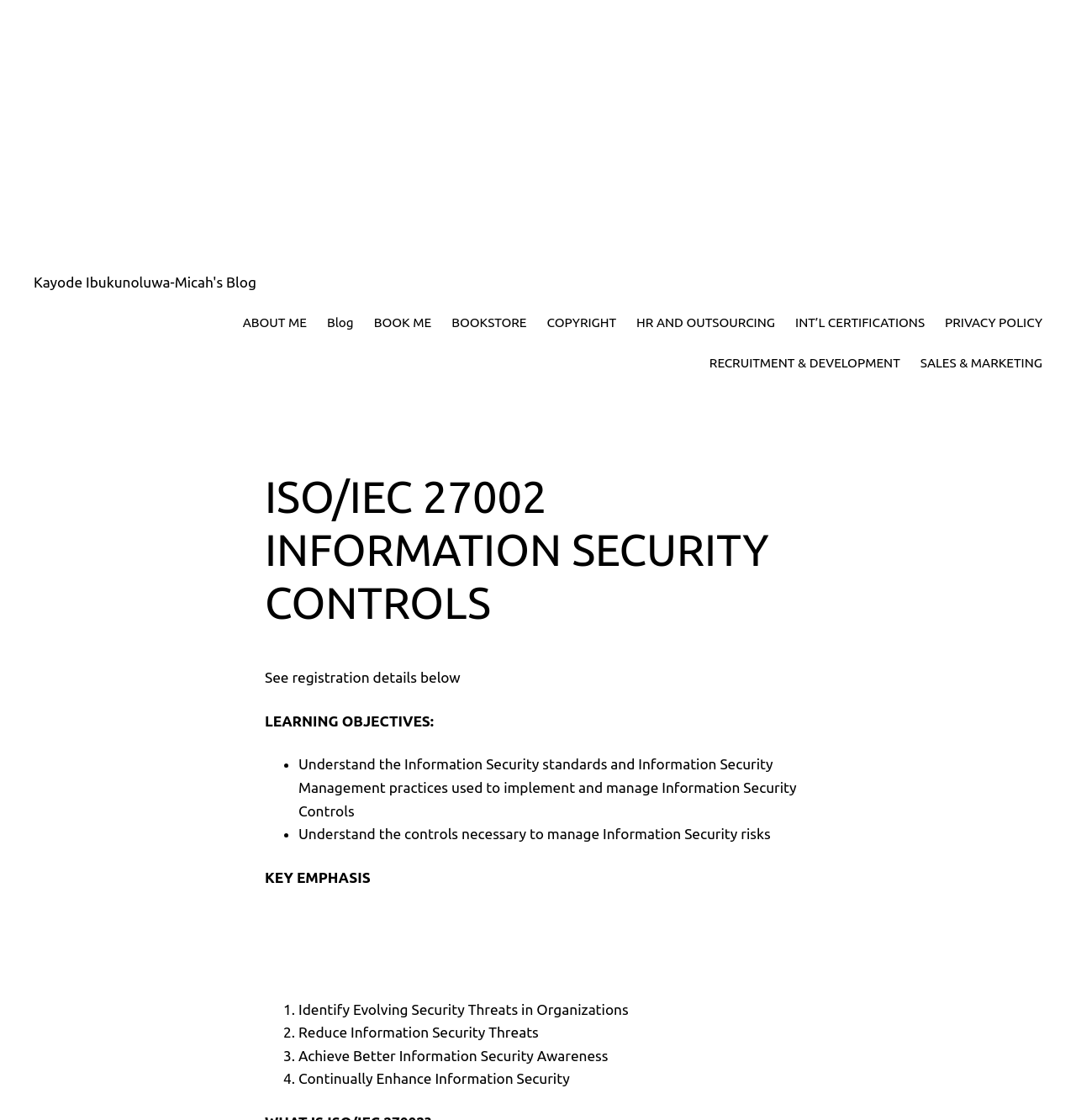Can you find the bounding box coordinates of the area I should click to execute the following instruction: "Click on INT’L CERTIFICATIONS"?

[0.739, 0.279, 0.859, 0.297]